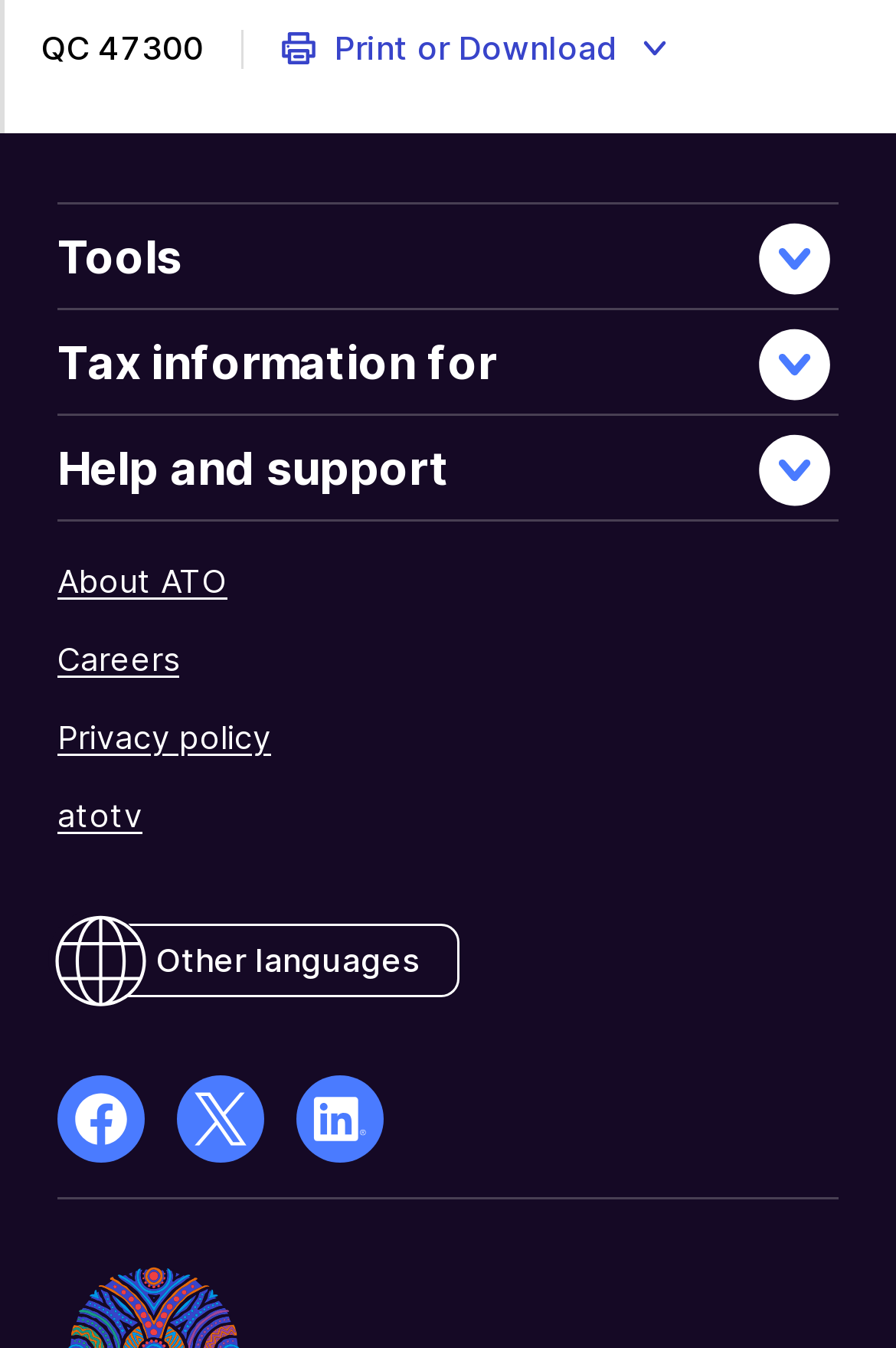What is the code above 'QC'?
Look at the screenshot and respond with a single word or phrase.

47300